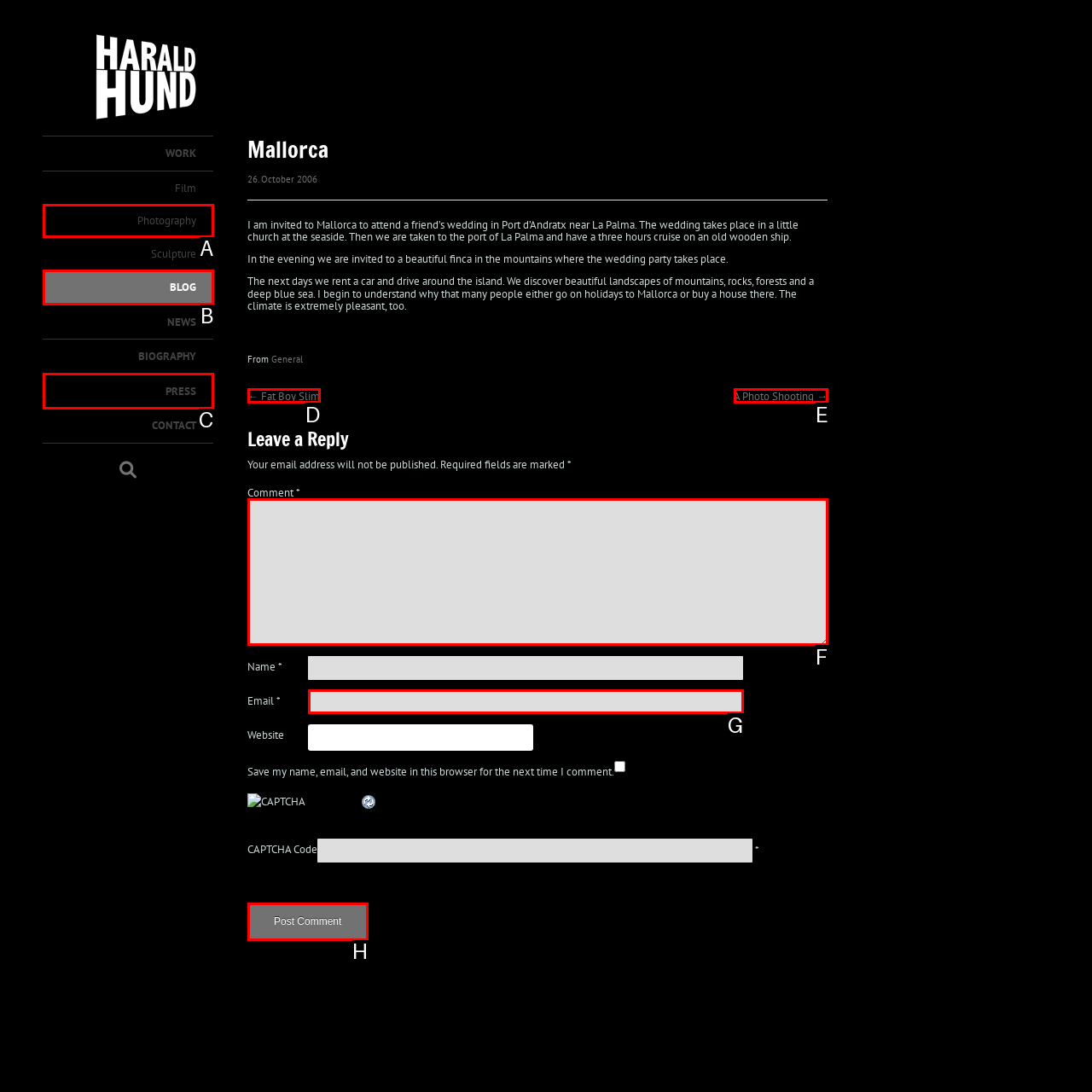Find the UI element described as: parent_node: Email * aria-describedby="email-notes" name="email"
Reply with the letter of the appropriate option.

G